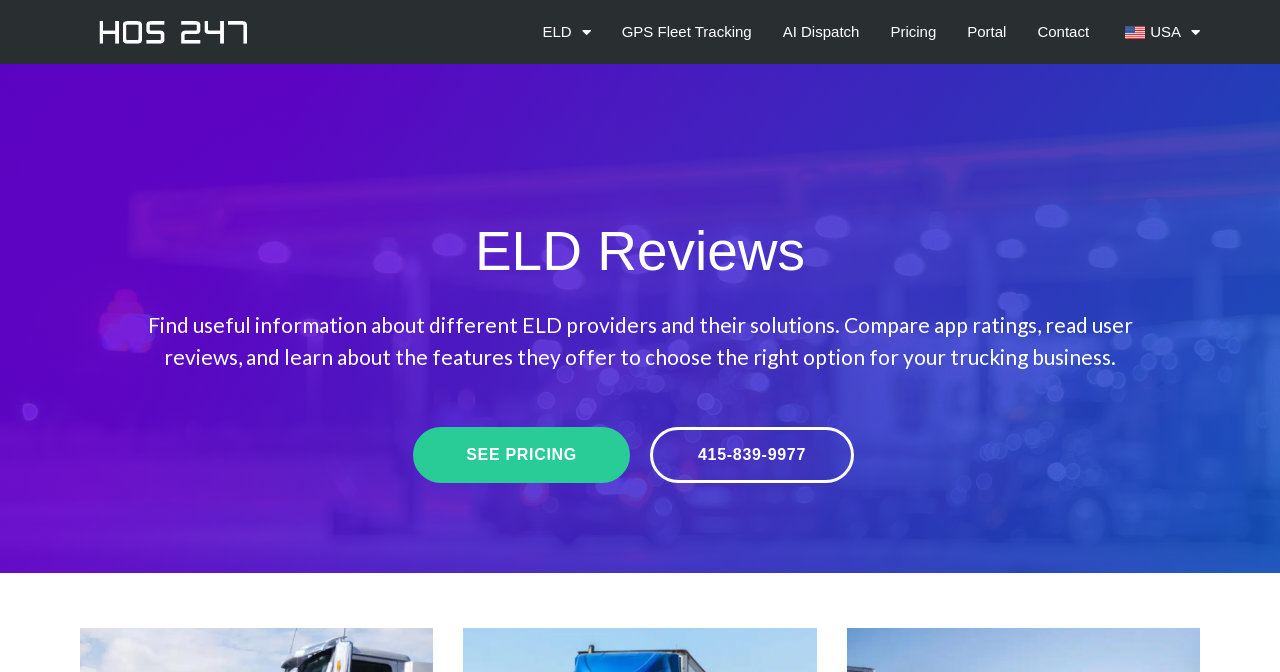Predict the bounding box coordinates of the area that should be clicked to accomplish the following instruction: "Click on the ELD Reviews link". The bounding box coordinates should consist of four float numbers between 0 and 1, i.e., [left, top, right, bottom].

[0.074, 0.017, 0.196, 0.078]